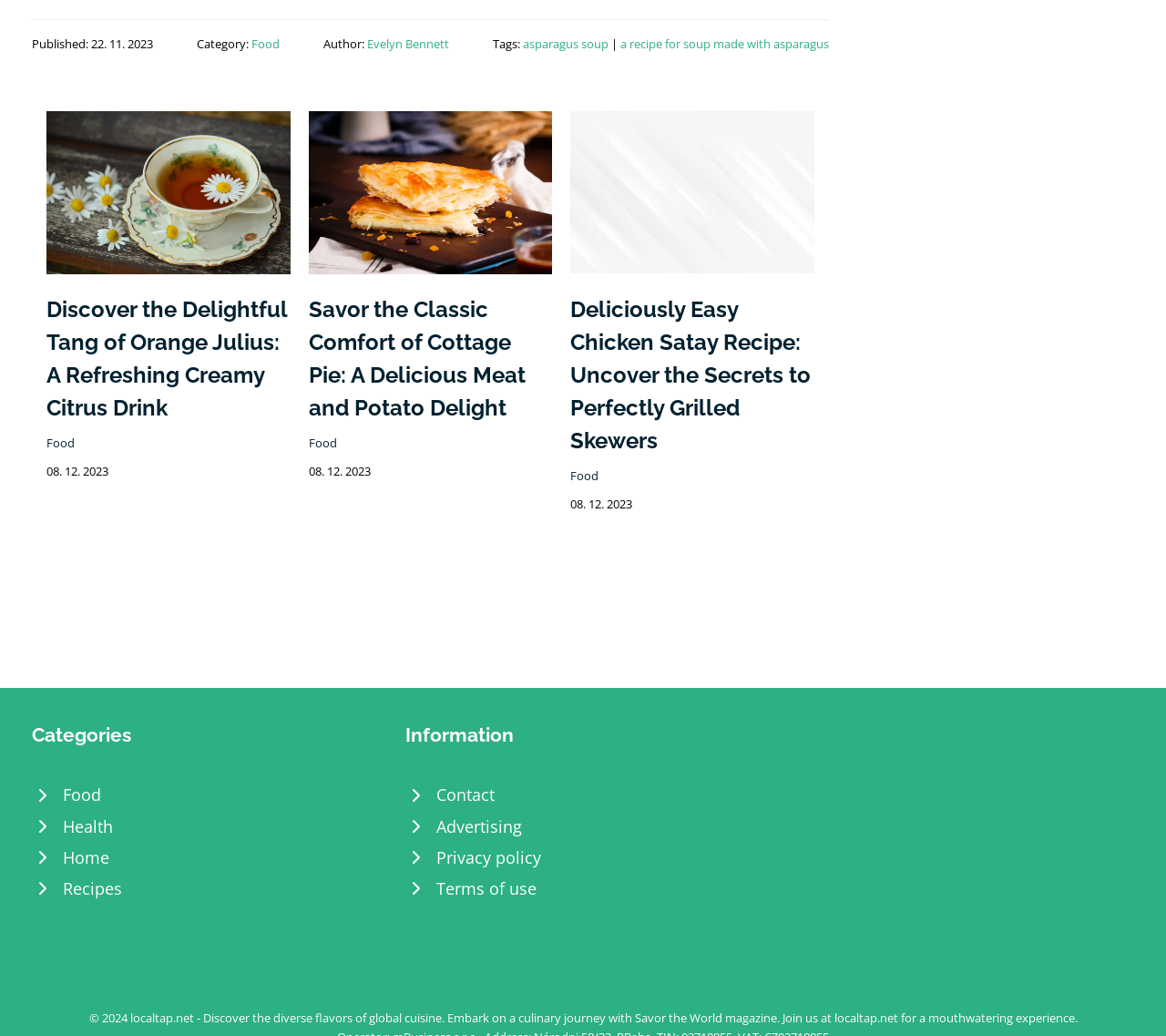What are the categories listed in the complementary section of the webpage?
Please respond to the question with as much detail as possible.

The categories listed in the complementary section of the webpage can be determined by looking at the links 'Food', 'Health', 'Home', and 'Recipes' located in the complementary section, which indicate the categories listed.